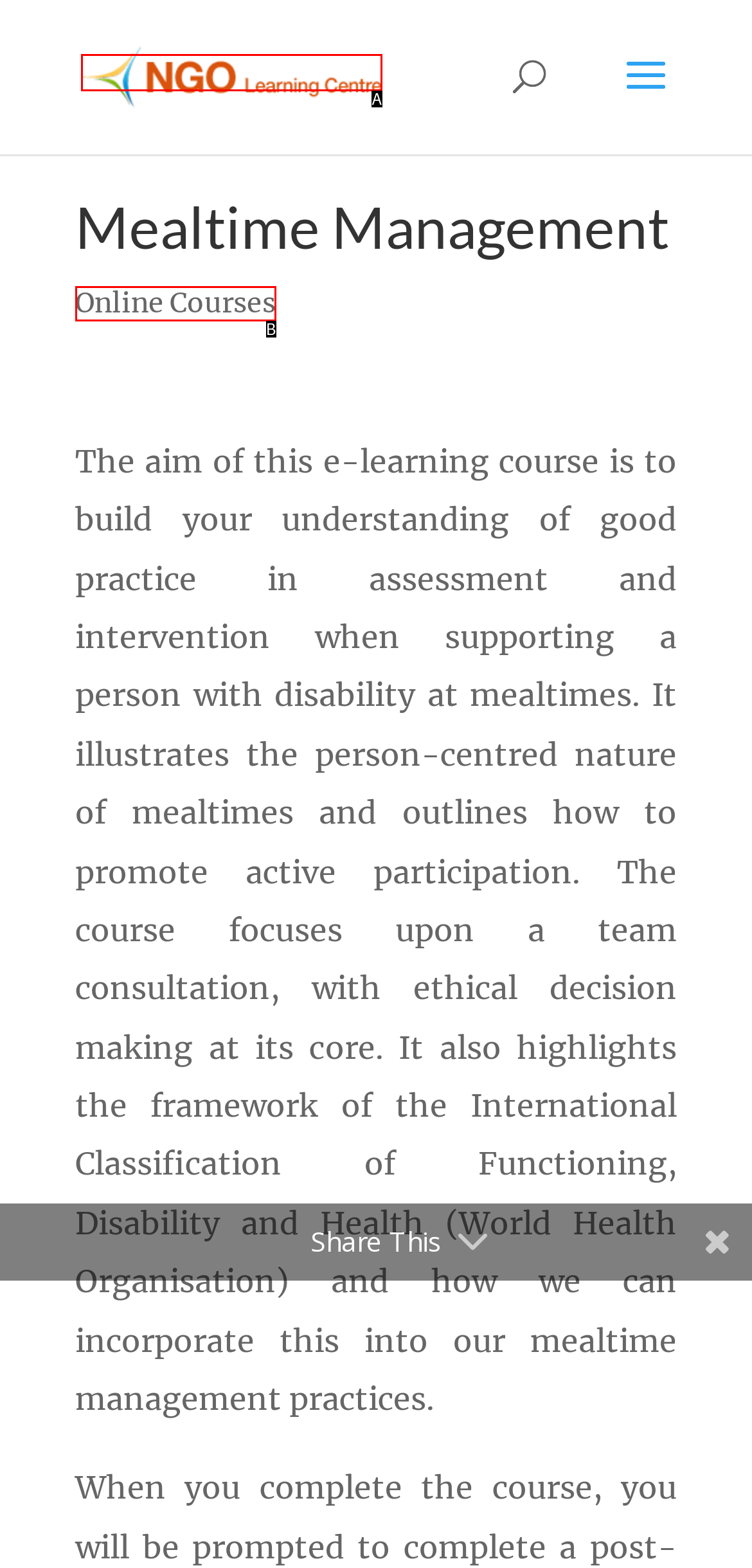Assess the description: Online Courses and select the option that matches. Provide the letter of the chosen option directly from the given choices.

B